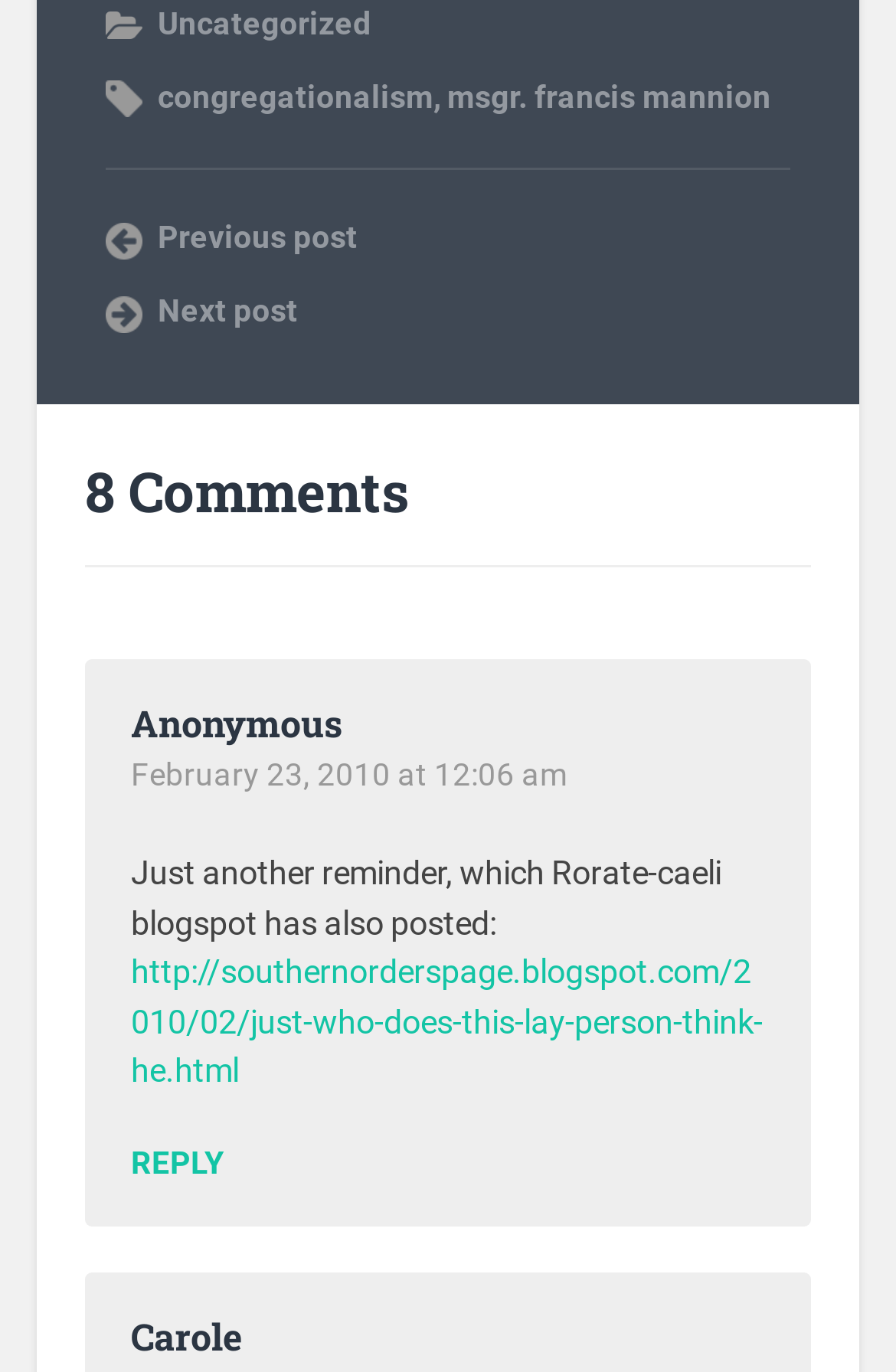Respond with a single word or phrase to the following question:
Who is the author of the first comment?

Anonymous